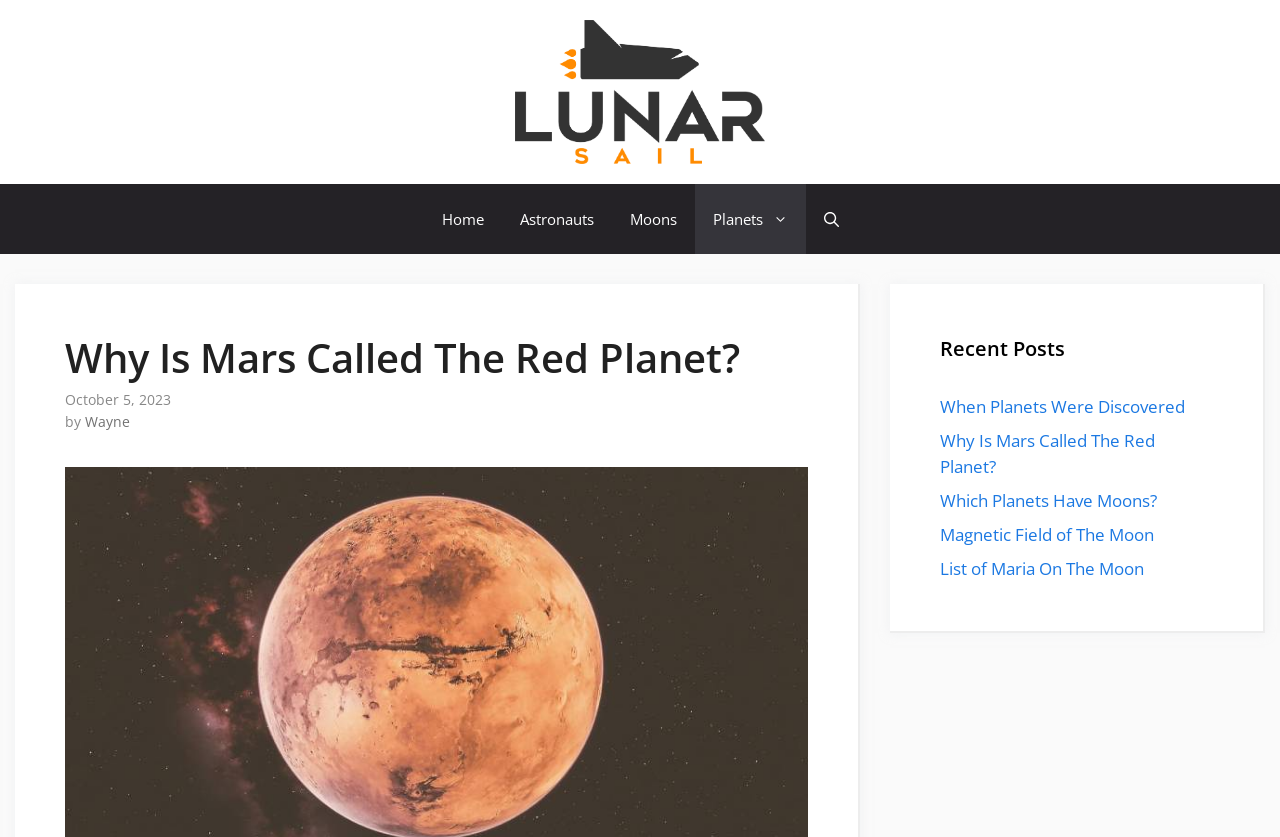Can you specify the bounding box coordinates of the area that needs to be clicked to fulfill the following instruction: "read recent post about when planets were discovered"?

[0.734, 0.472, 0.926, 0.5]